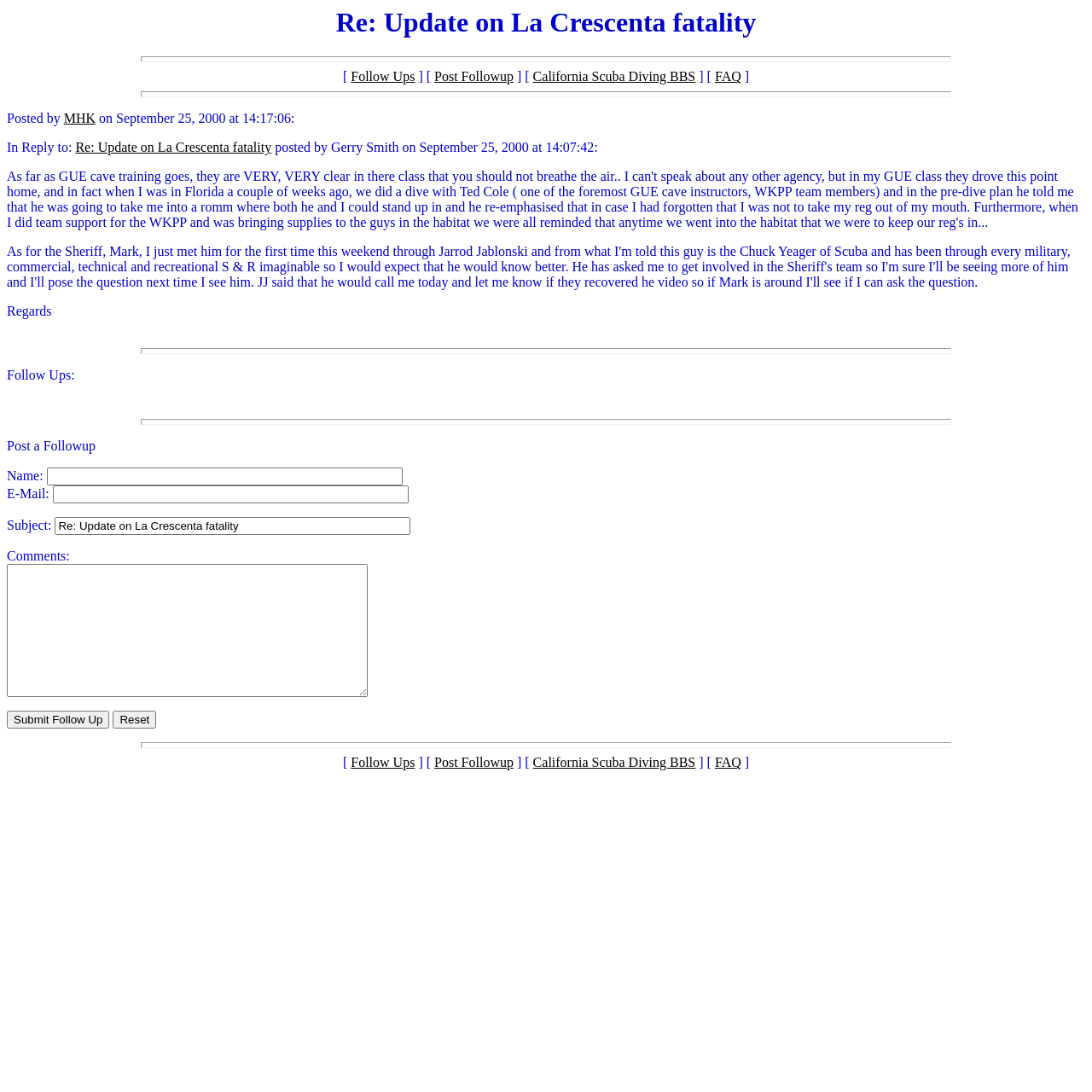What is the label above the first text box?
Please use the visual content to give a single word or phrase answer.

Name: